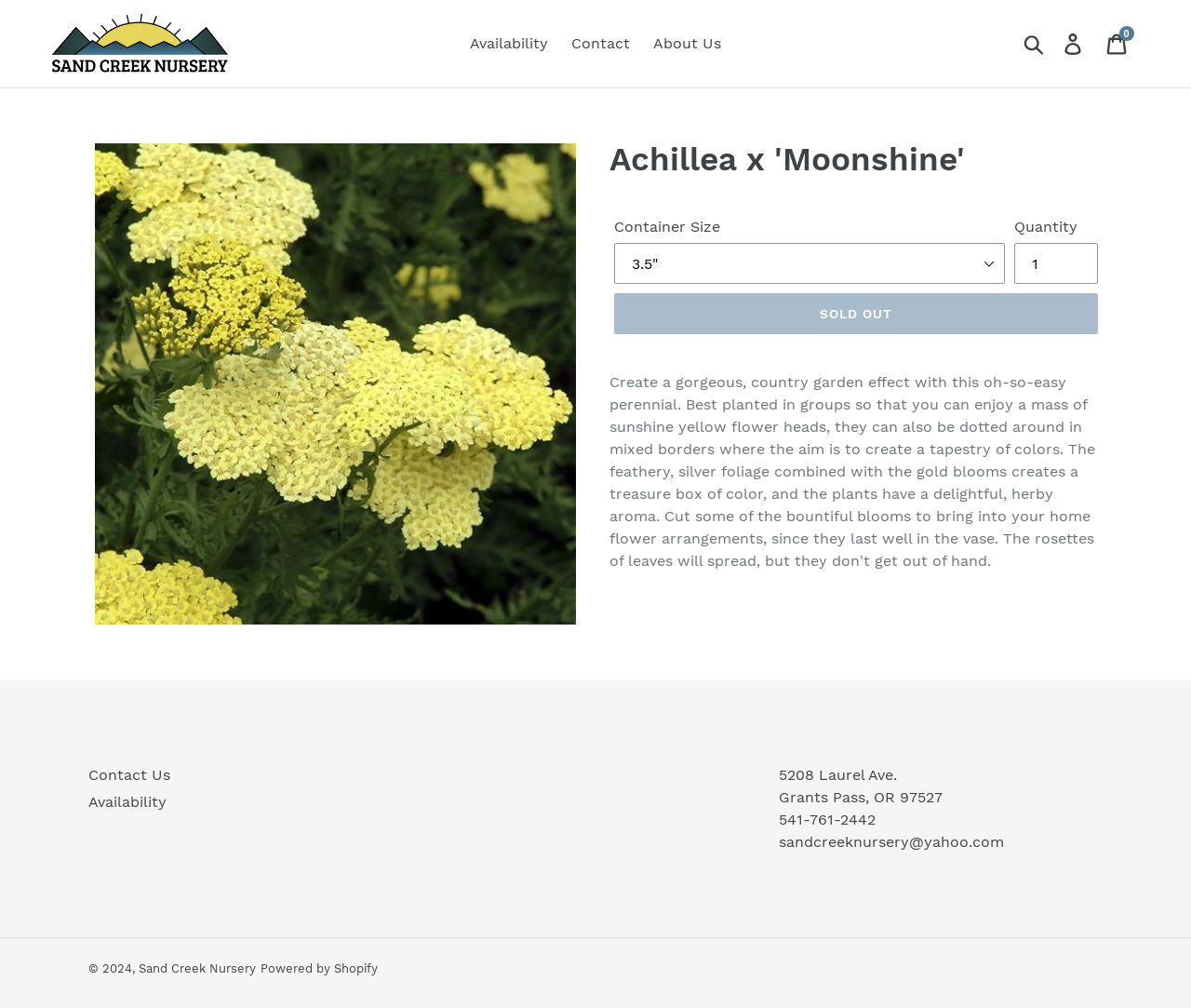Describe all visible elements and their arrangement on the webpage.

This webpage is about Moonshine Yarrow, a type of perennial plant, and is hosted by Sand Creek Nursery. At the top of the page, there is a navigation bar with links to "Sand Creek Nursery", "Availability", "Contact", and "About Us", as well as a search button and links to "Log in" and "Cart 0". 

Below the navigation bar, there is a large image of the Moonshine Yarrow plant, taking up about half of the page width. To the right of the image, there is a heading with the plant's name, "Achillea x 'Moonshine'". 

Underneath the heading, there are two sections: one for selecting the container size and quantity of the plant, and another section with a "SOLD OUT" button. 

Further down the page, there are two columns of information. The left column has links to "Contact Us" and "Availability", while the right column displays the nursery's address, phone number, and email address. 

At the very bottom of the page, there is a horizontal separator line, followed by a copyright notice and links to "Sand Creek Nursery" and "Powered by Shopify".